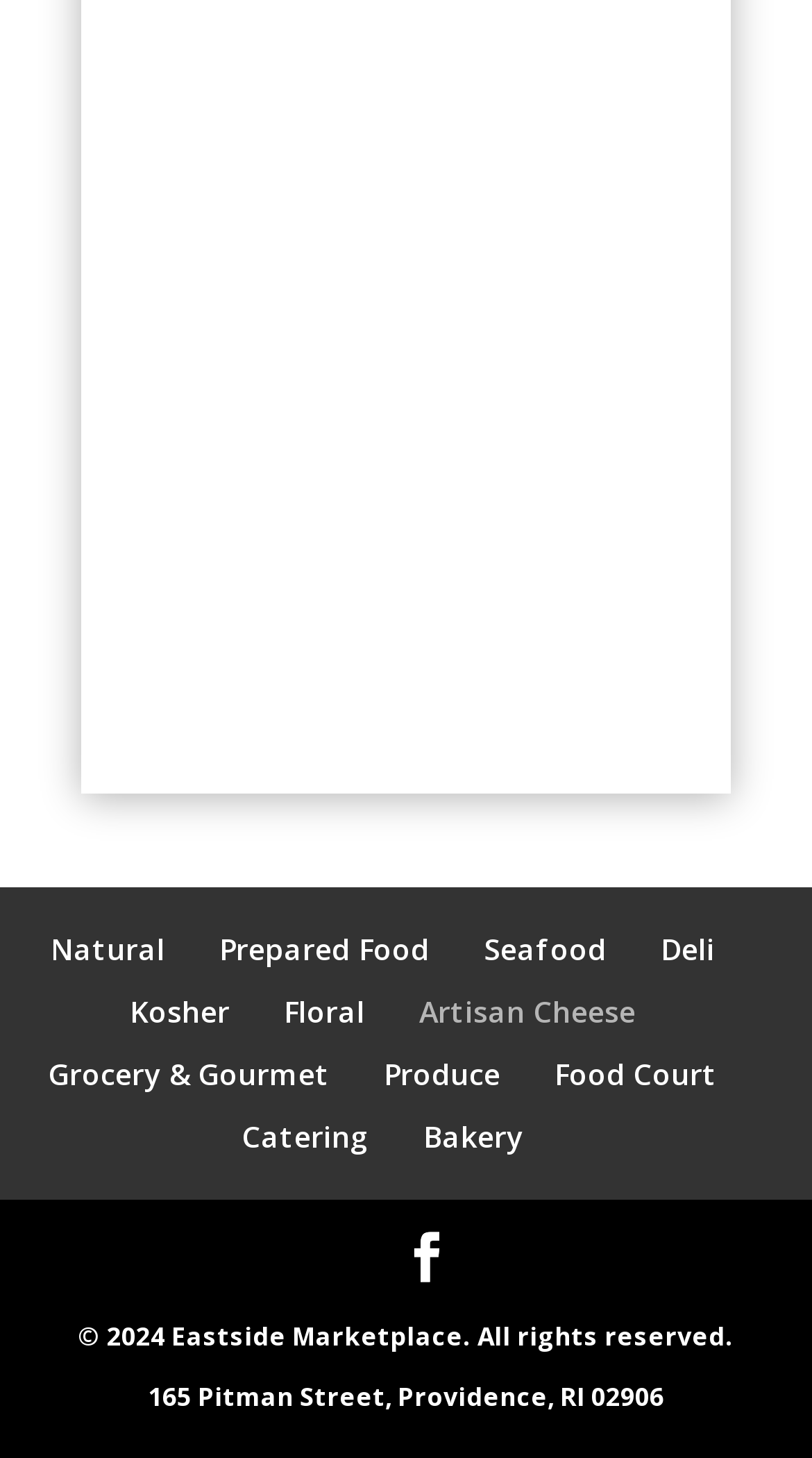Please analyze the image and provide a thorough answer to the question:
What types of food are available?

By examining the links on the webpage, I can see that there are various types of food available, including Natural, Prepared Food, Seafood, Deli, Kosher, Floral, Artisan Cheese, Grocery & Gourmet, Produce, Food Court, Catering, and Bakery.